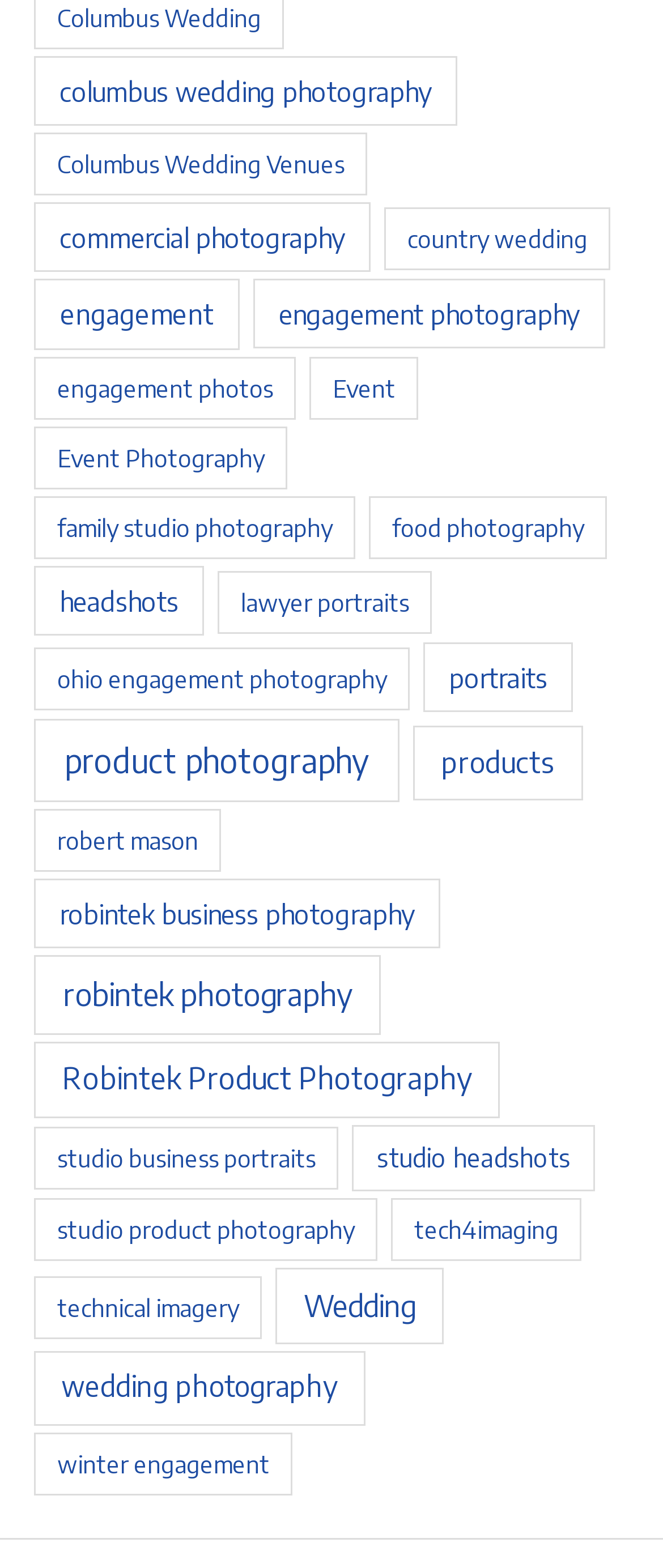Show the bounding box coordinates for the HTML element as described: "studio headshots".

[0.531, 0.717, 0.897, 0.76]